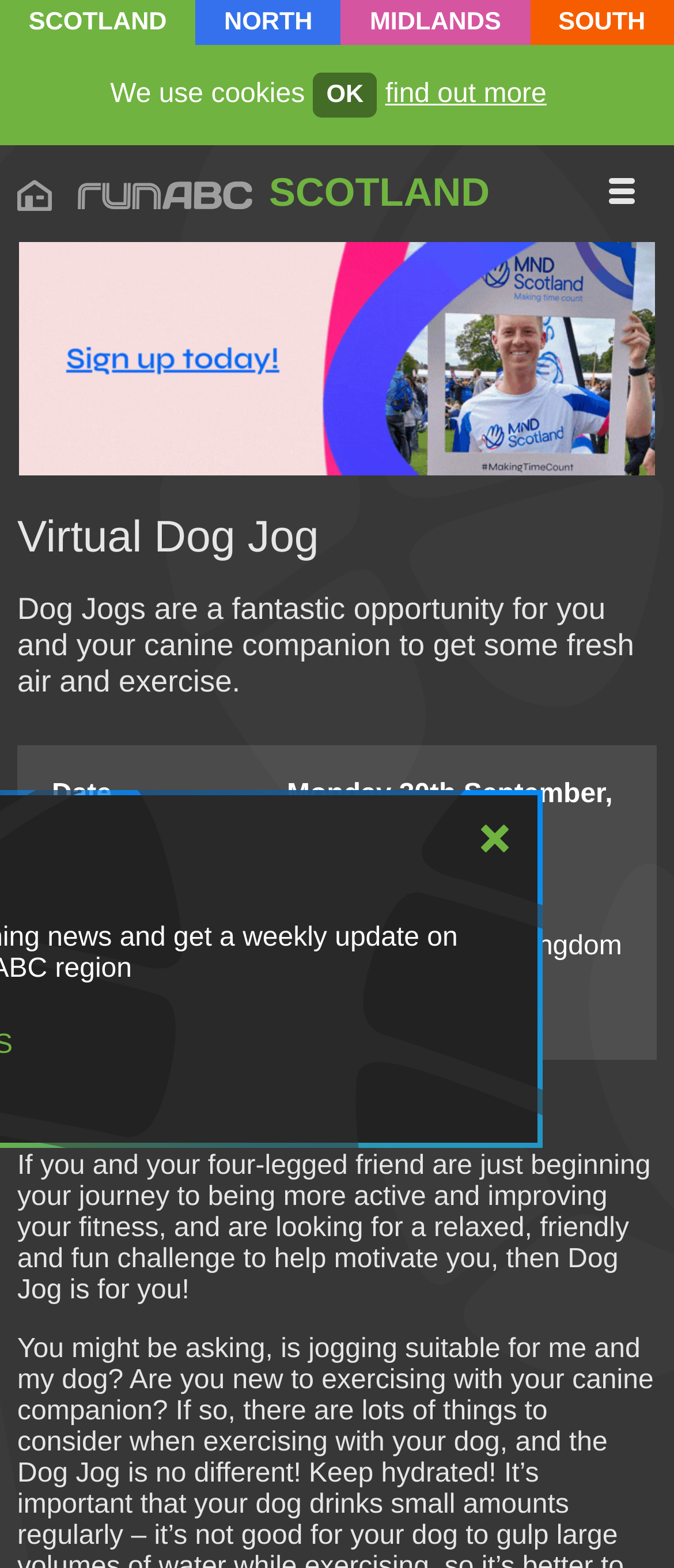Please locate the UI element described by "North" and provide its bounding box coordinates.

[0.295, 0.002, 0.501, 0.026]